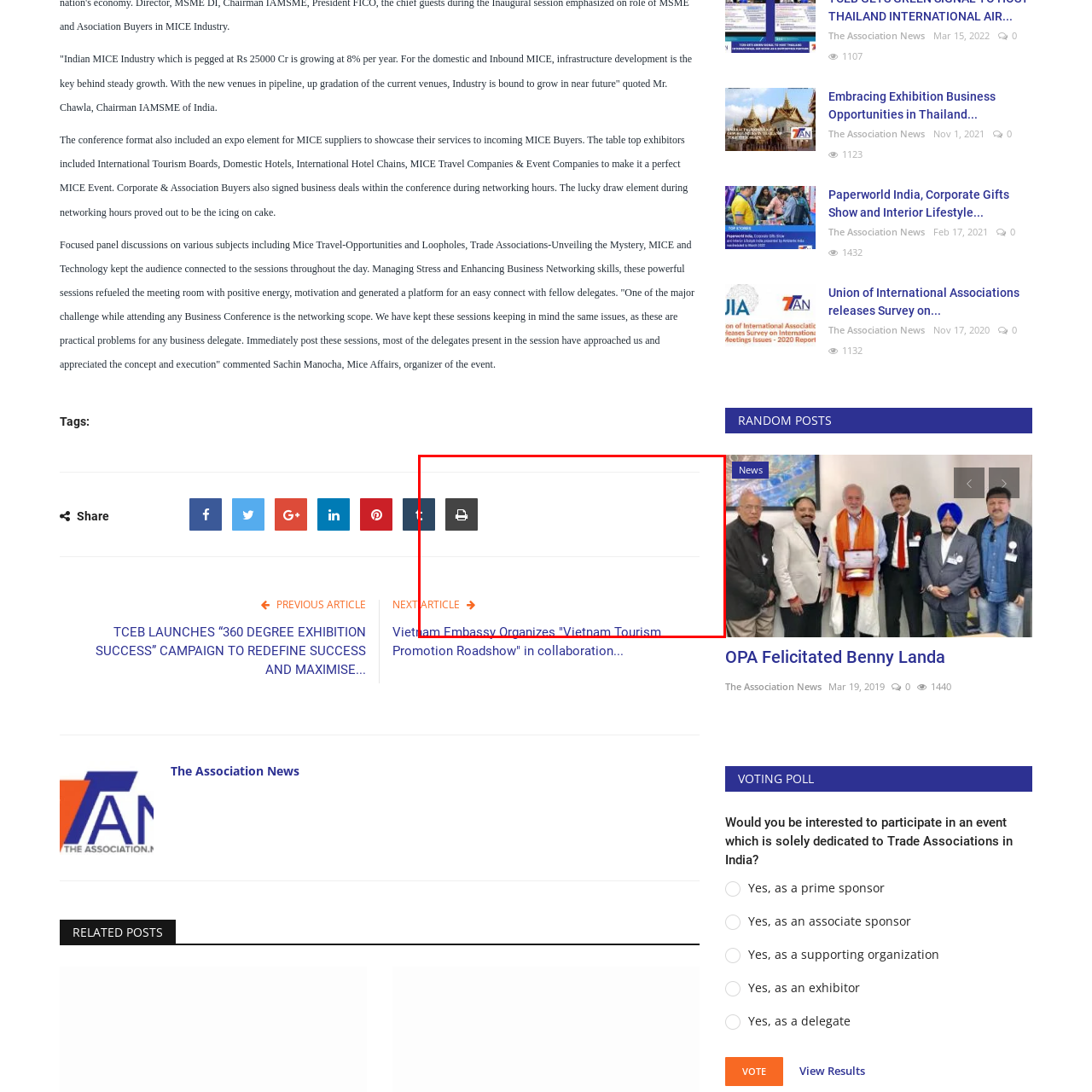Thoroughly describe the contents of the picture within the red frame.

The image features a visually engaging representation related to a significant article titled "Vietnam Embassy Organizes 'Vietnam Tourism Promotion Roadshow' in collaboration..." This article discusses an initiative aimed at promoting tourism in Vietnam, highlighting the collaborative efforts between the embassy and various stakeholders to enhance tourism opportunities. 

The layout suggests a well-structured digital format, including social media sharing options, emphasizing connectivity and interaction with the content. Positioned alongside navigation links for previous and next articles, the design ensures easy access to a broader range of topics. The context indicates a focus on tourism promotion, indicating a strategic effort to engage potential visitors and stakeholders in Vietnam's tourism sector.